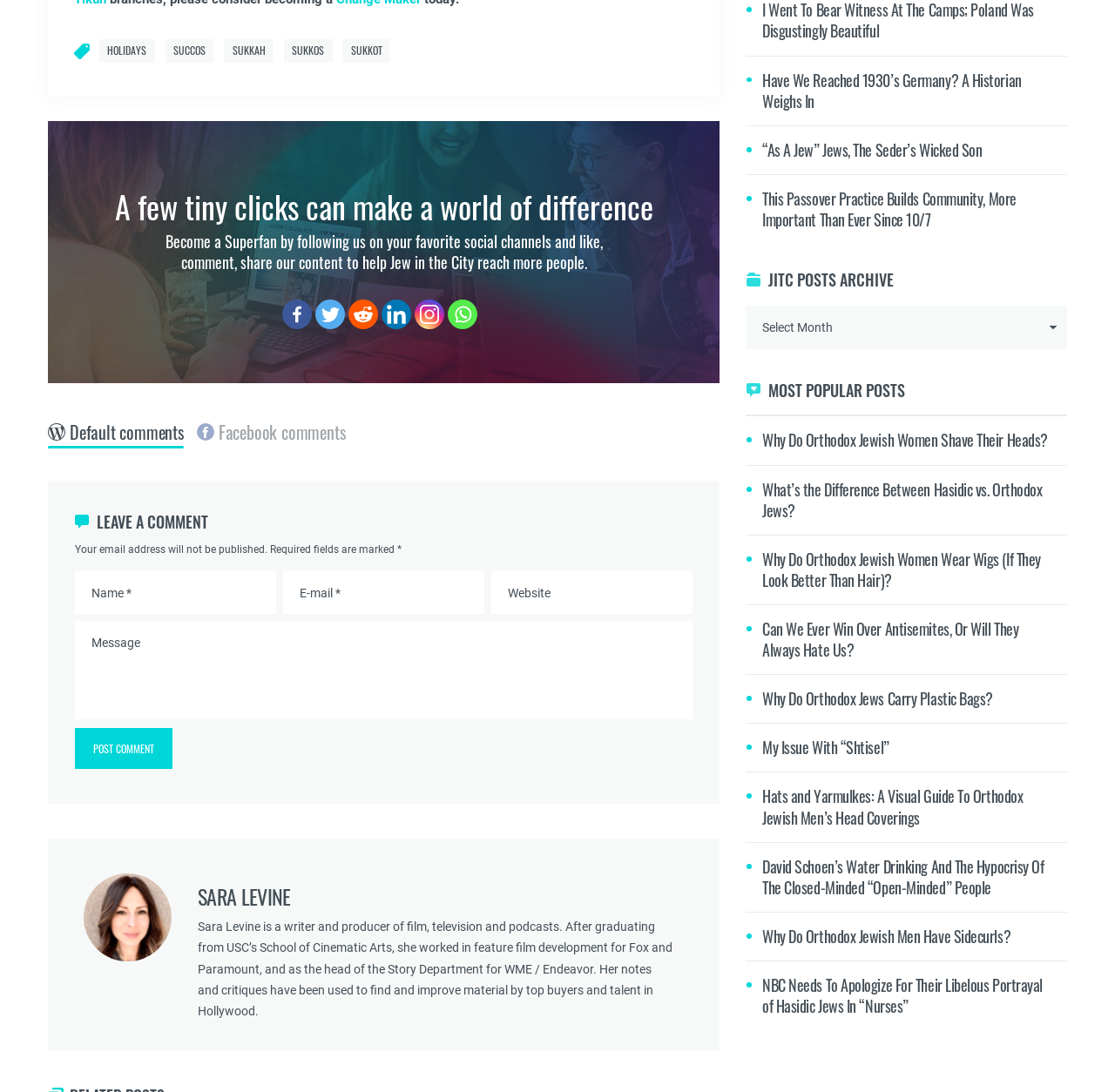Utilize the details in the image to give a detailed response to the question: Who is the author of the posts on this website?

The webpage provides information about the author, Sara Levine, who is a writer and producer of film, television, and podcasts. The author's bio is located at the bottom of the webpage, and it describes her background and experience in the industry.